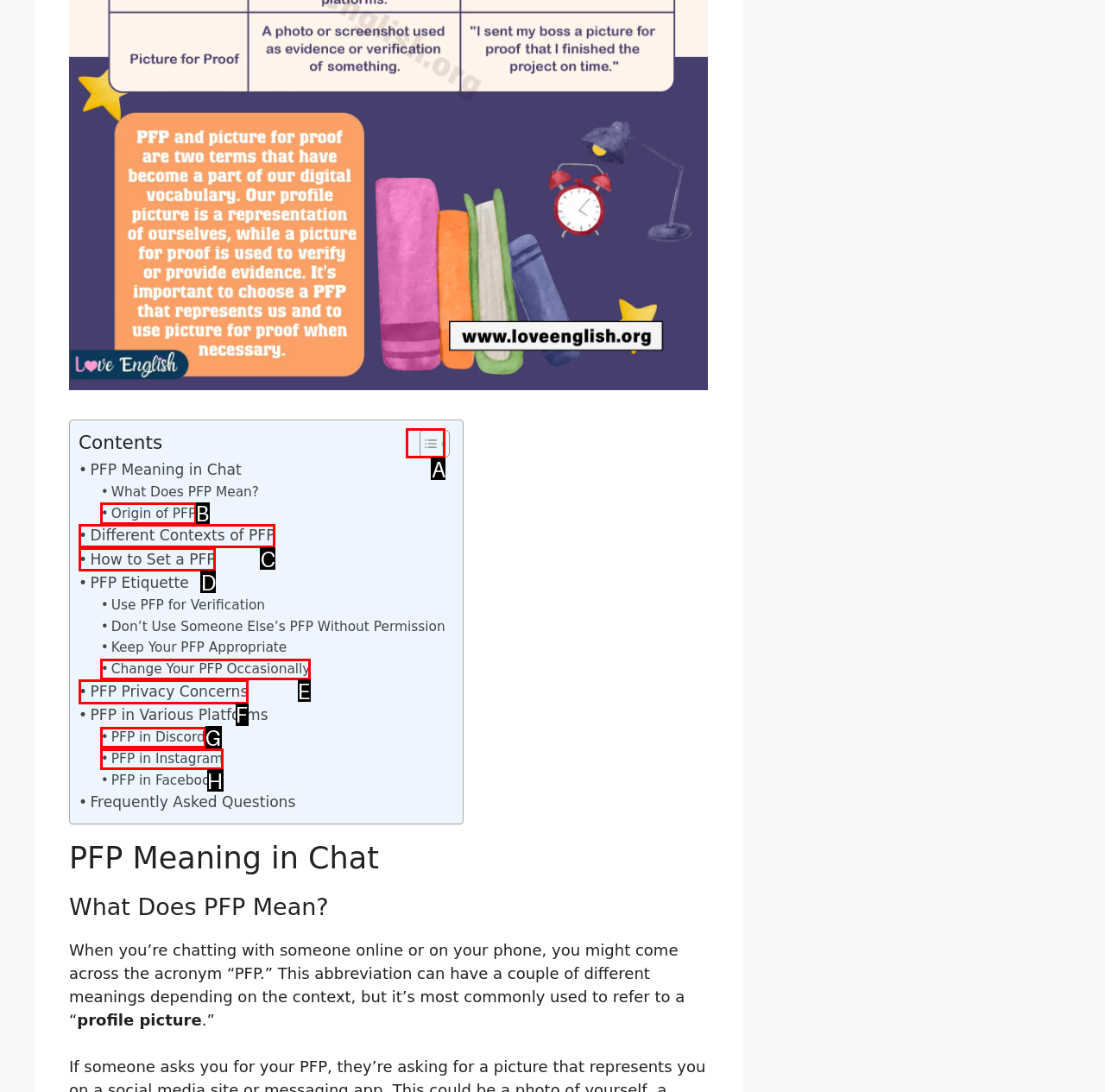From the given options, choose the one to complete the task: Explore 'PFP in Discord'
Indicate the letter of the correct option.

G